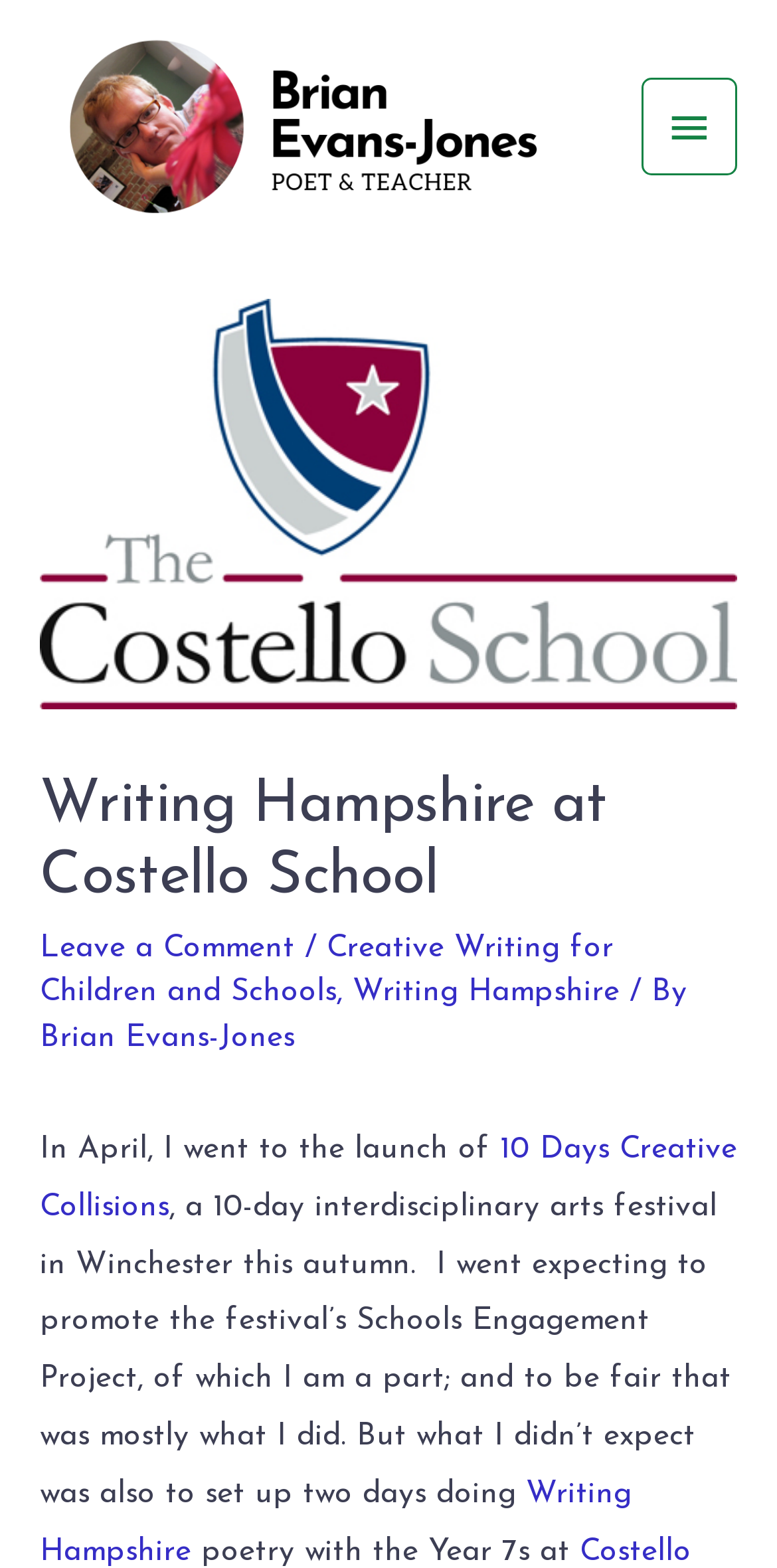Respond to the question with just a single word or phrase: 
What is the name of the project the author is part of?

Schools Engagement Project